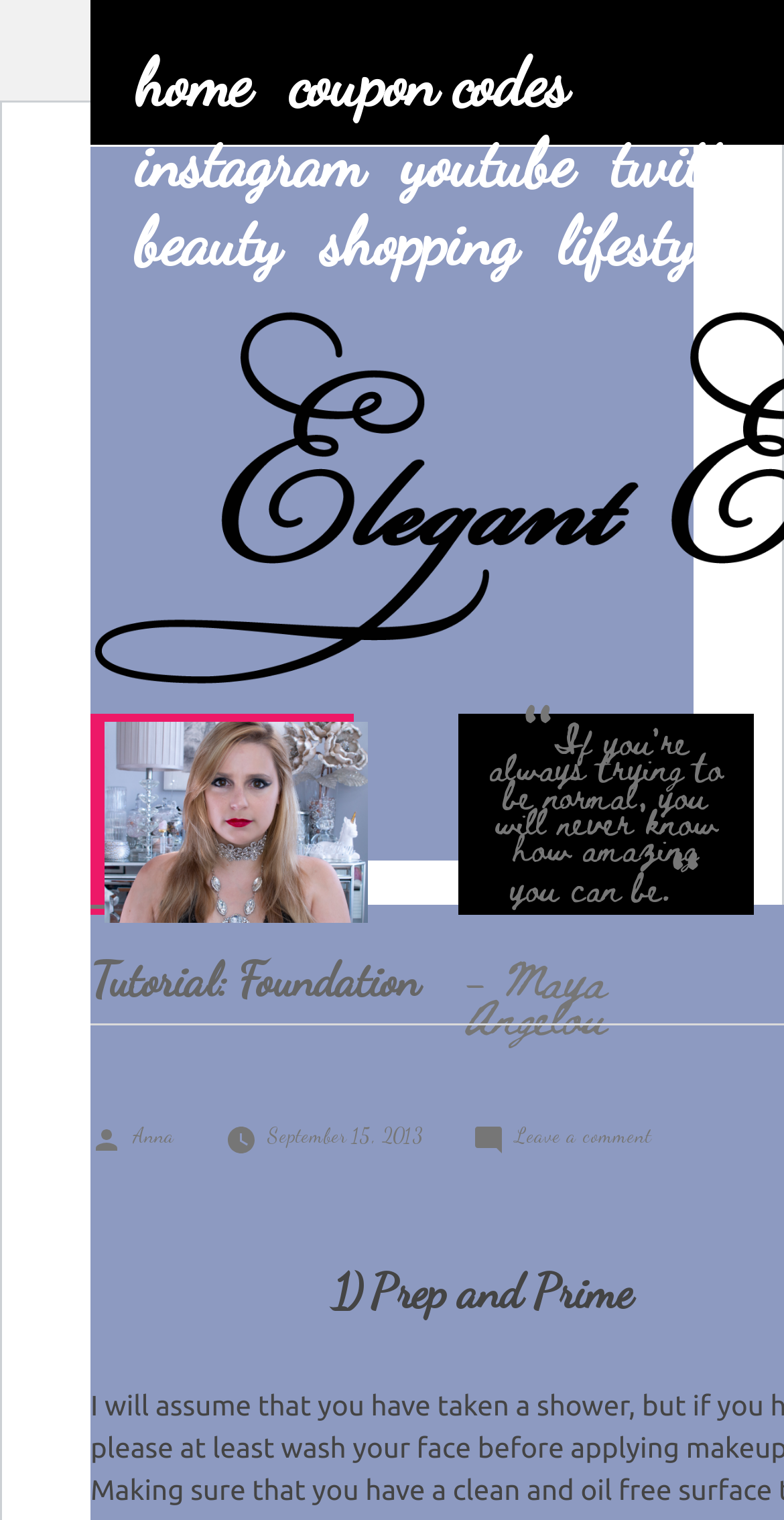What is the date of the tutorial post?
Observe the image and answer the question with a one-word or short phrase response.

September 15, 2013